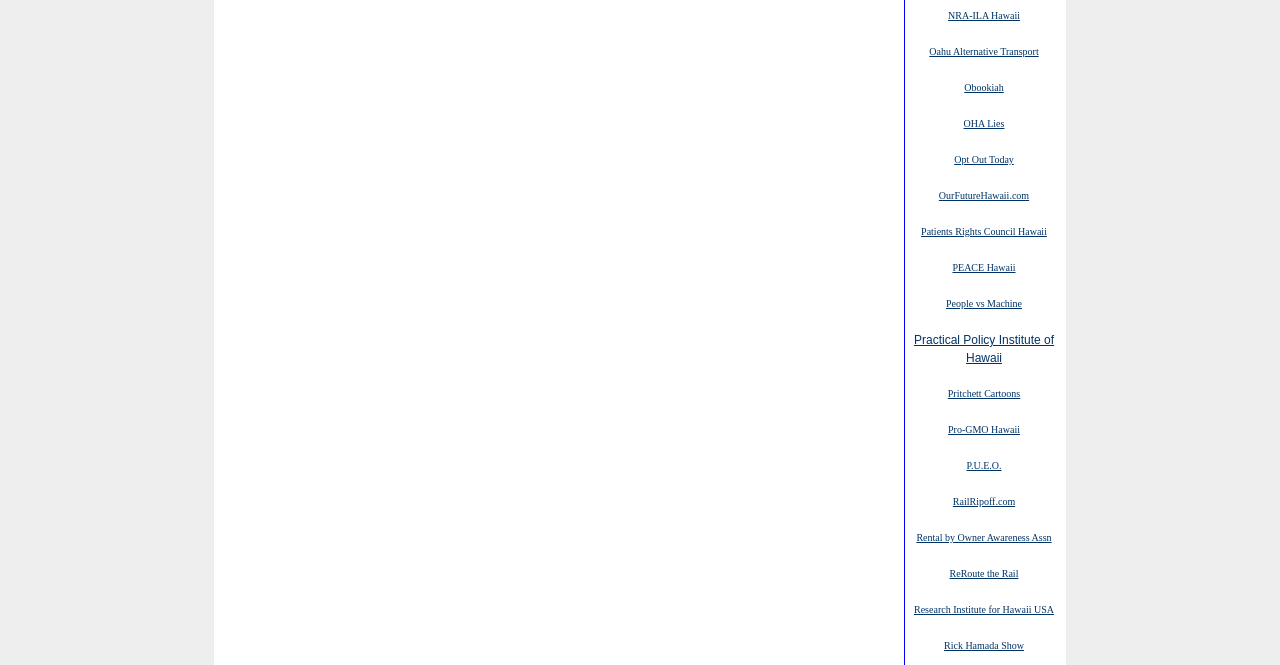Determine the bounding box coordinates of the section I need to click to execute the following instruction: "check out Opt Out Today". Provide the coordinates as four float numbers between 0 and 1, i.e., [left, top, right, bottom].

[0.745, 0.229, 0.792, 0.25]